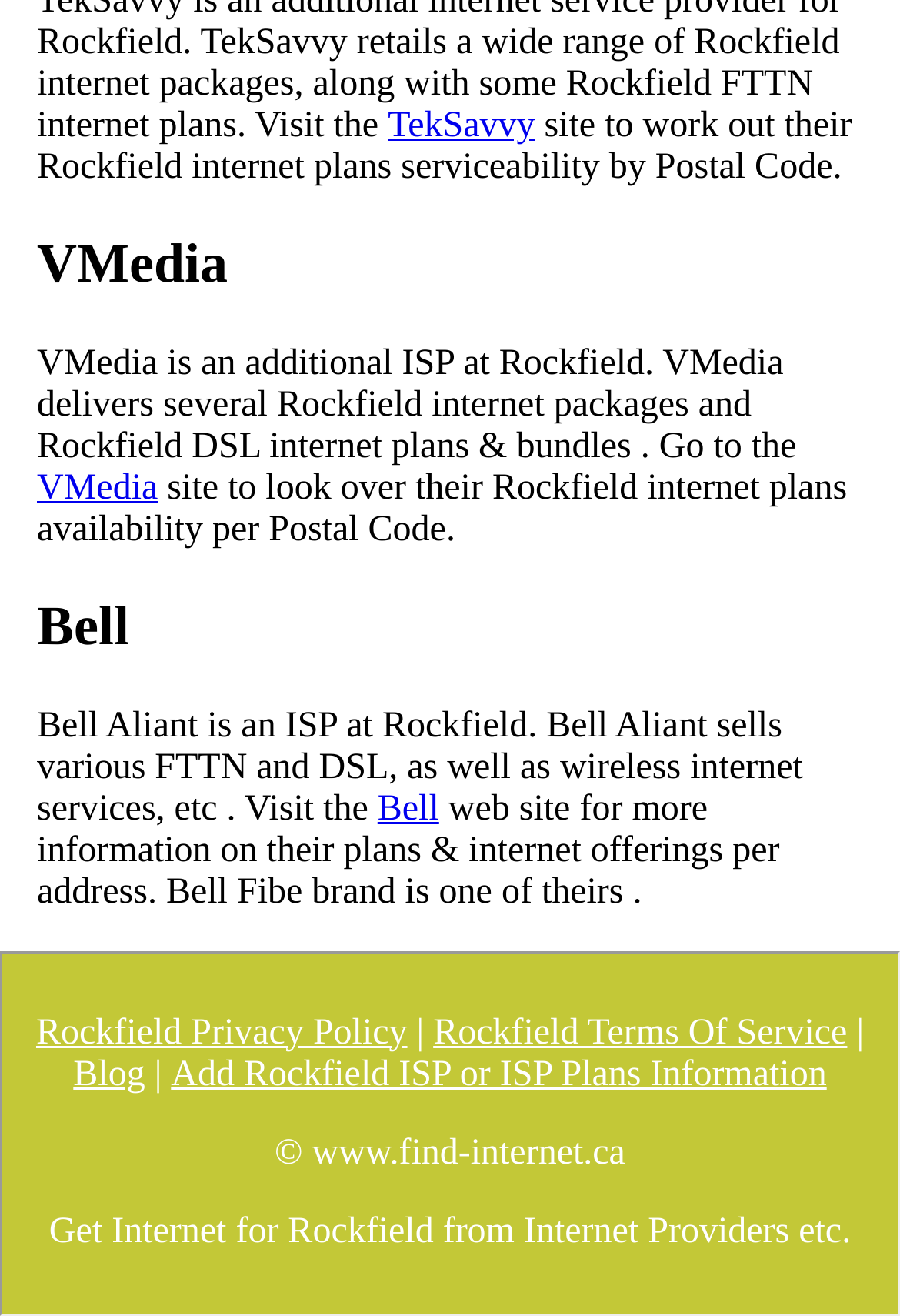Locate the bounding box of the UI element based on this description: "VMedia". Provide four float numbers between 0 and 1 as [left, top, right, bottom].

[0.041, 0.356, 0.175, 0.387]